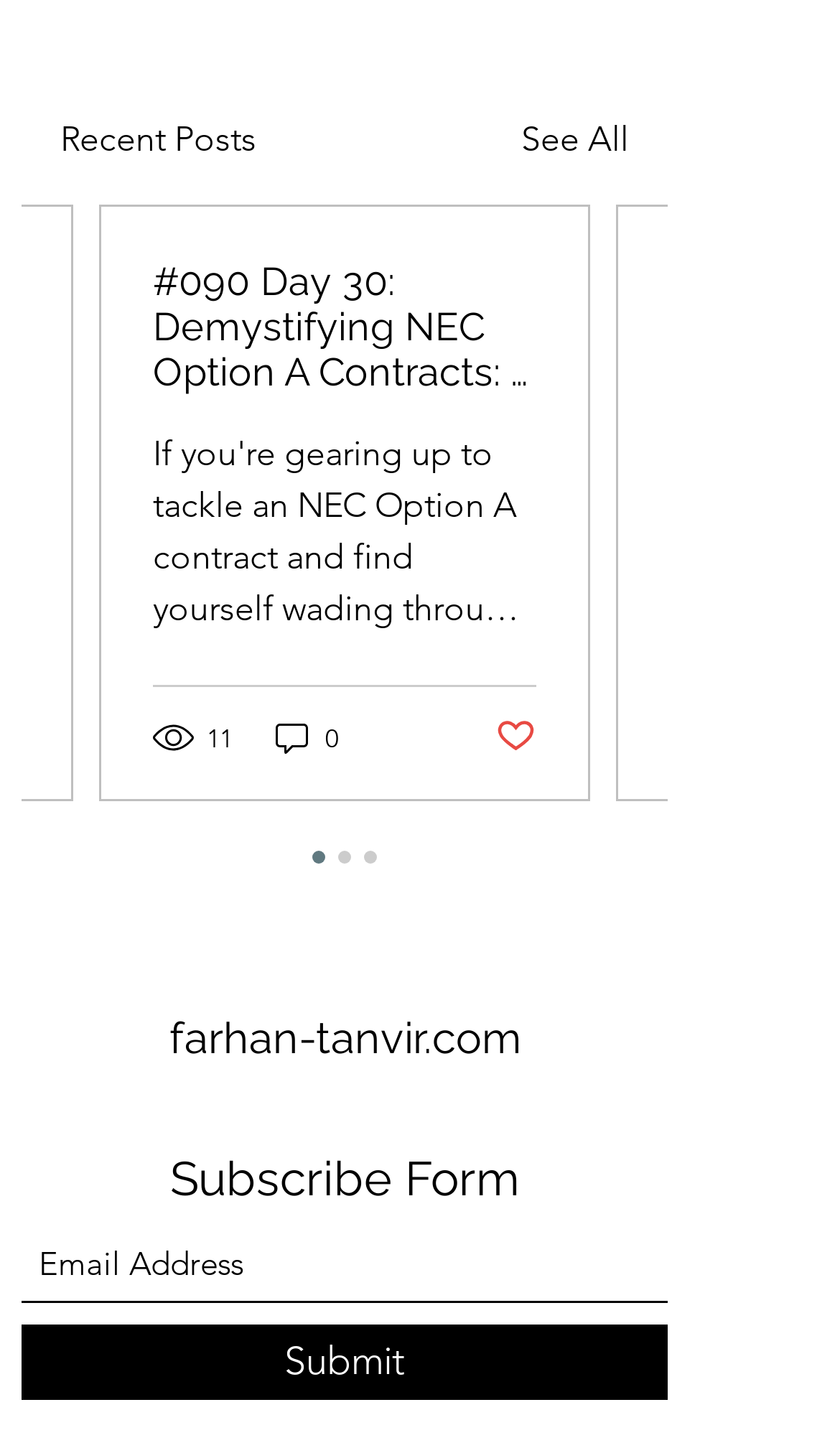Find and provide the bounding box coordinates for the UI element described here: "See All". The coordinates should be given as four float numbers between 0 and 1: [left, top, right, bottom].

[0.621, 0.078, 0.749, 0.114]